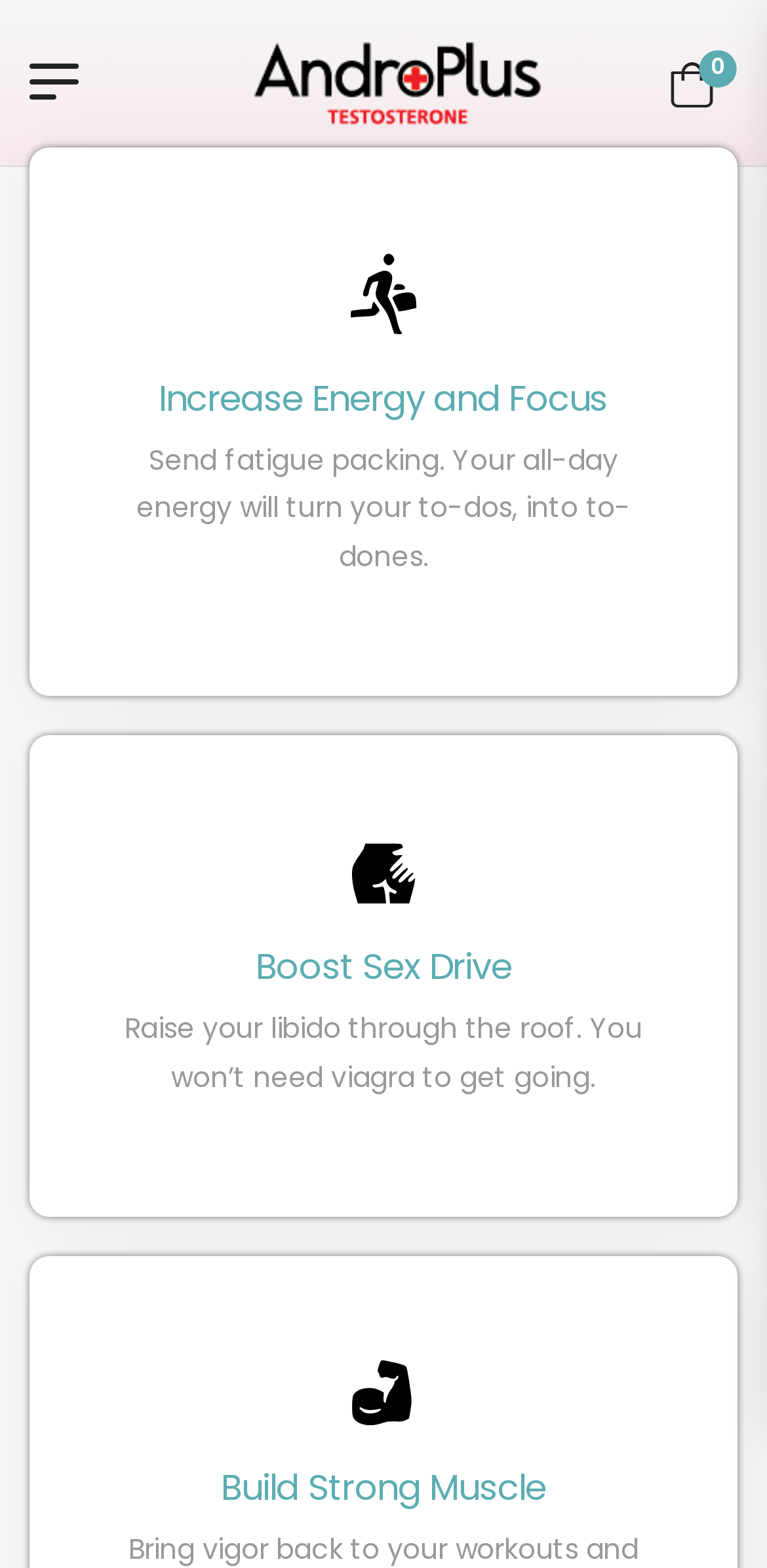Identify the bounding box for the UI element that is described as follows: "title="AndroPlus - Affordable Testosterone Cream"".

[0.326, 0.025, 0.721, 0.08]